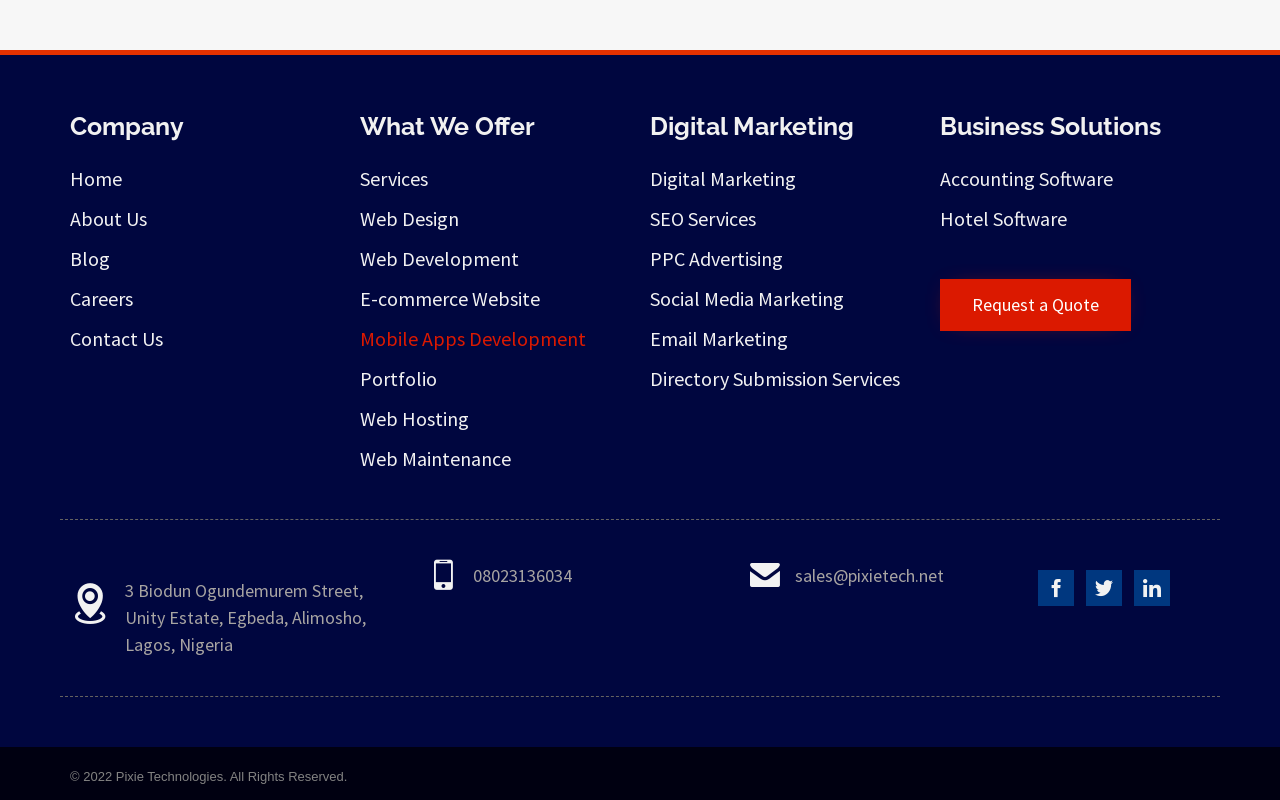Answer the question using only a single word or phrase: 
What is the contact phone number?

08023136034